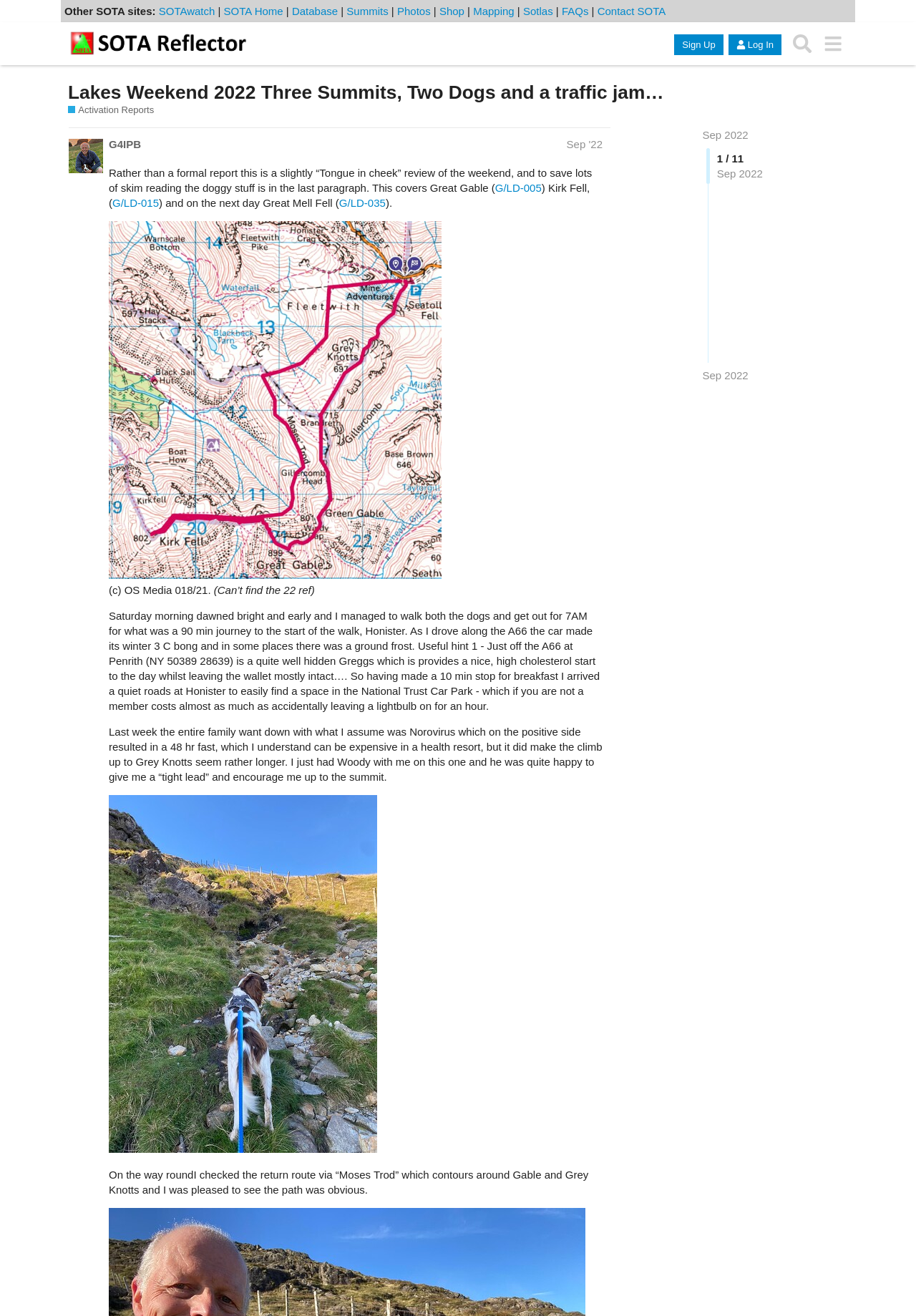Analyze the image and give a detailed response to the question:
What is the purpose of the 'Moses Trod' path?

The text mentions that the author checked the return route via 'Moses Trod' which contours around Gable and Grey Knotts, indicating that the path is used to navigate around these summits.